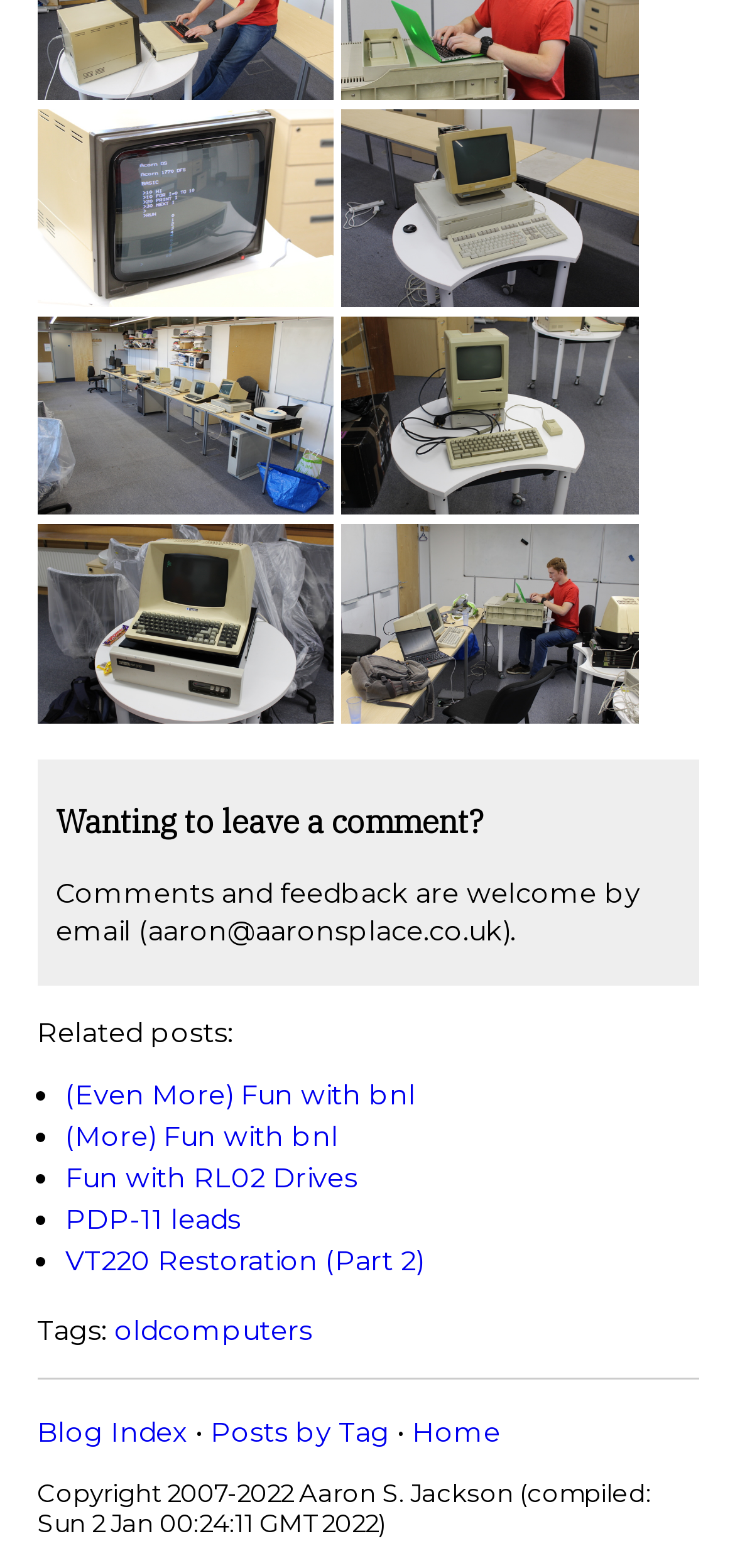Please provide a detailed answer to the question below based on the screenshot: 
What is the copyright year range?

I found the StaticText element with the text 'Copyright 2007-2022 Aaron S. Jackson...' which indicates the copyright year range.